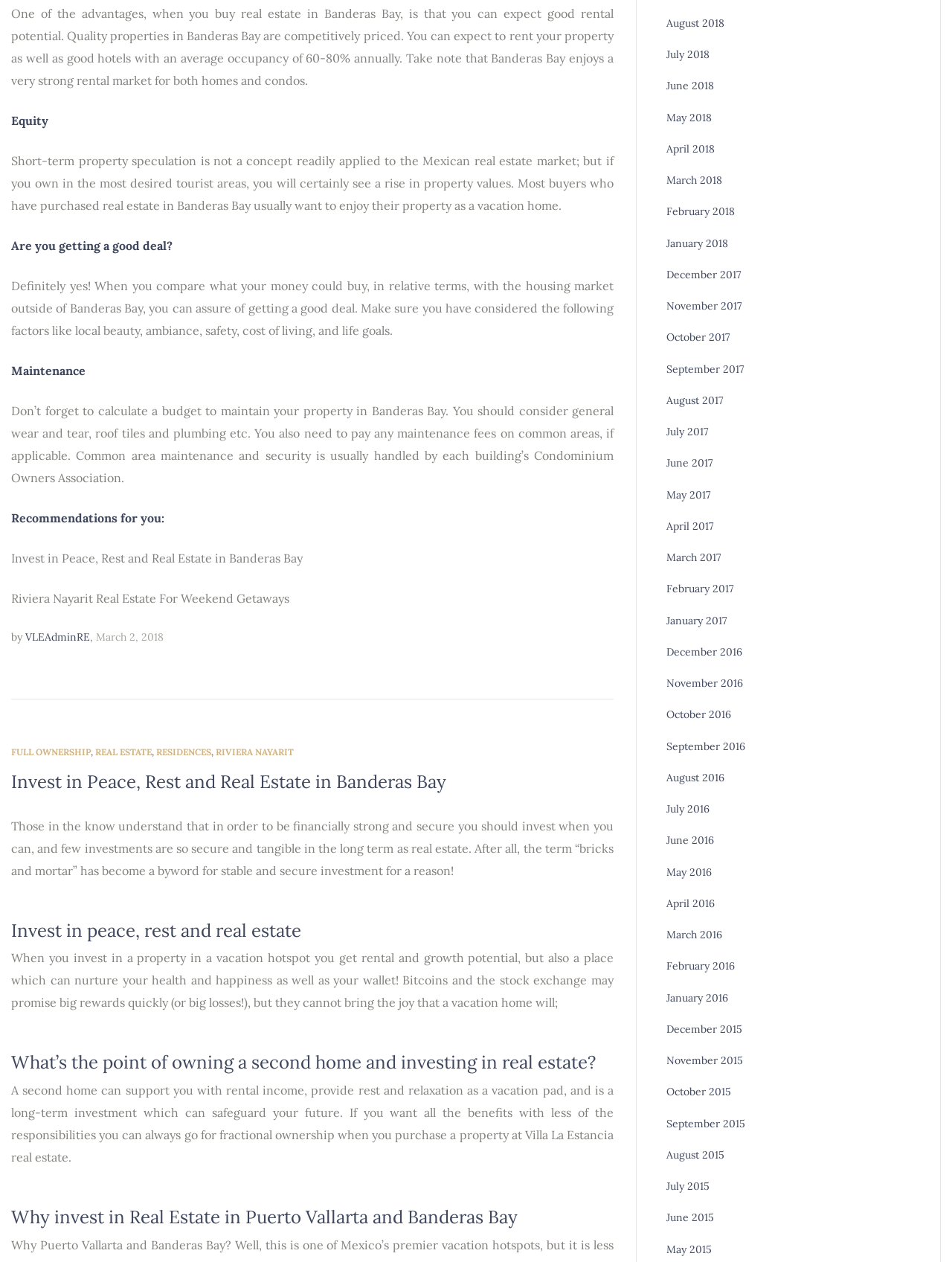Answer the following in one word or a short phrase: 
What is the author of the article?

VLEAdminRE